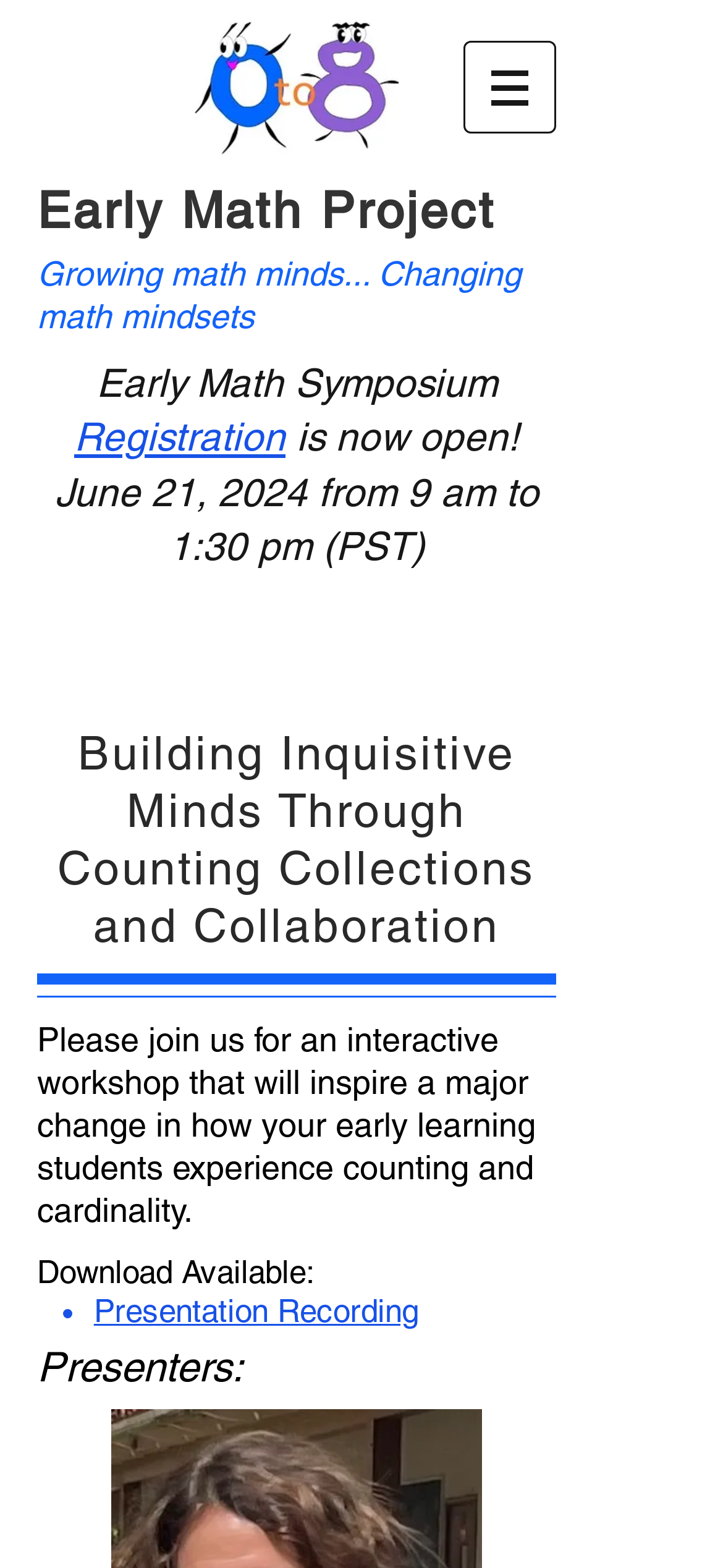What is the name of the project?
Using the picture, provide a one-word or short phrase answer.

Early Math Project